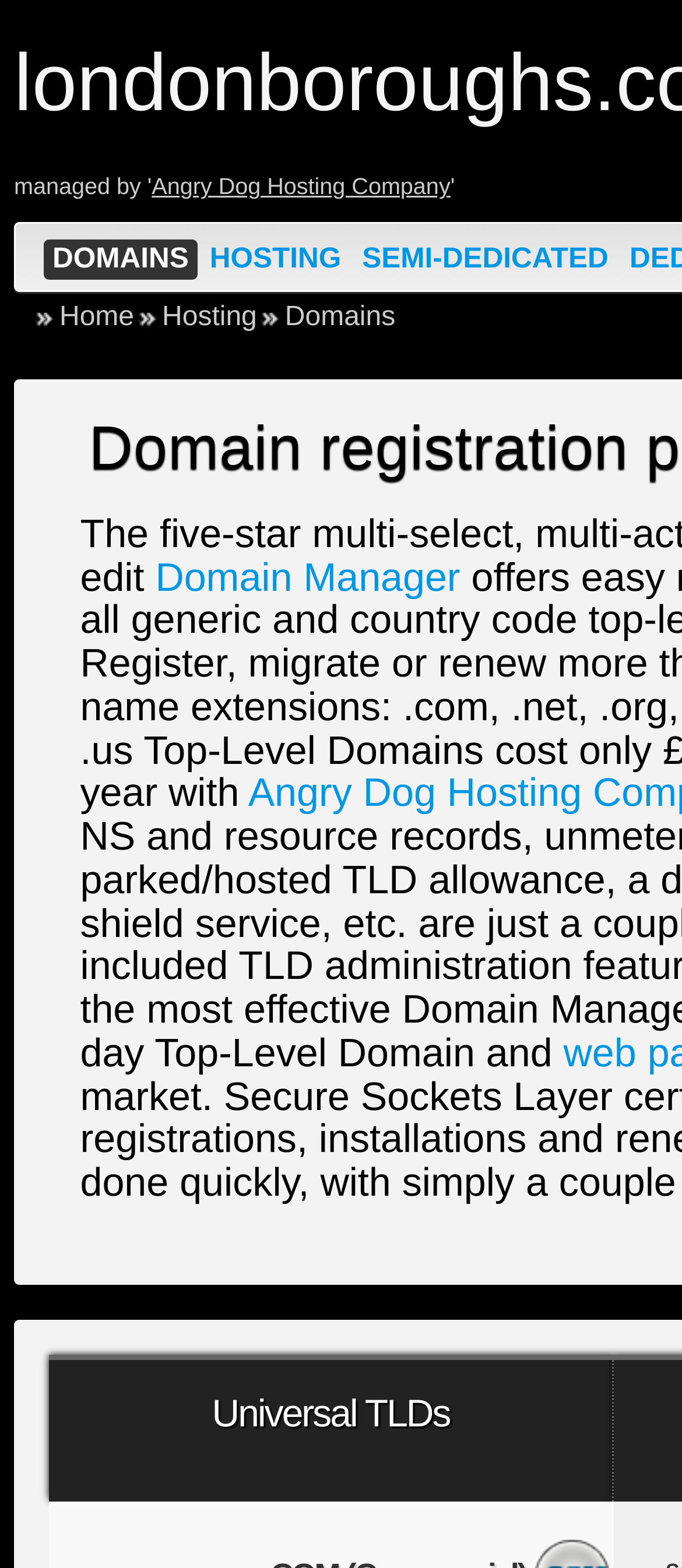Bounding box coordinates are specified in the format (top-left x, top-left y, bottom-right x, bottom-right y). All values are floating point numbers bounded between 0 and 1. Please provide the bounding box coordinate of the region this sentence describes: Semi-Dedicated

[0.518, 0.153, 0.905, 0.178]